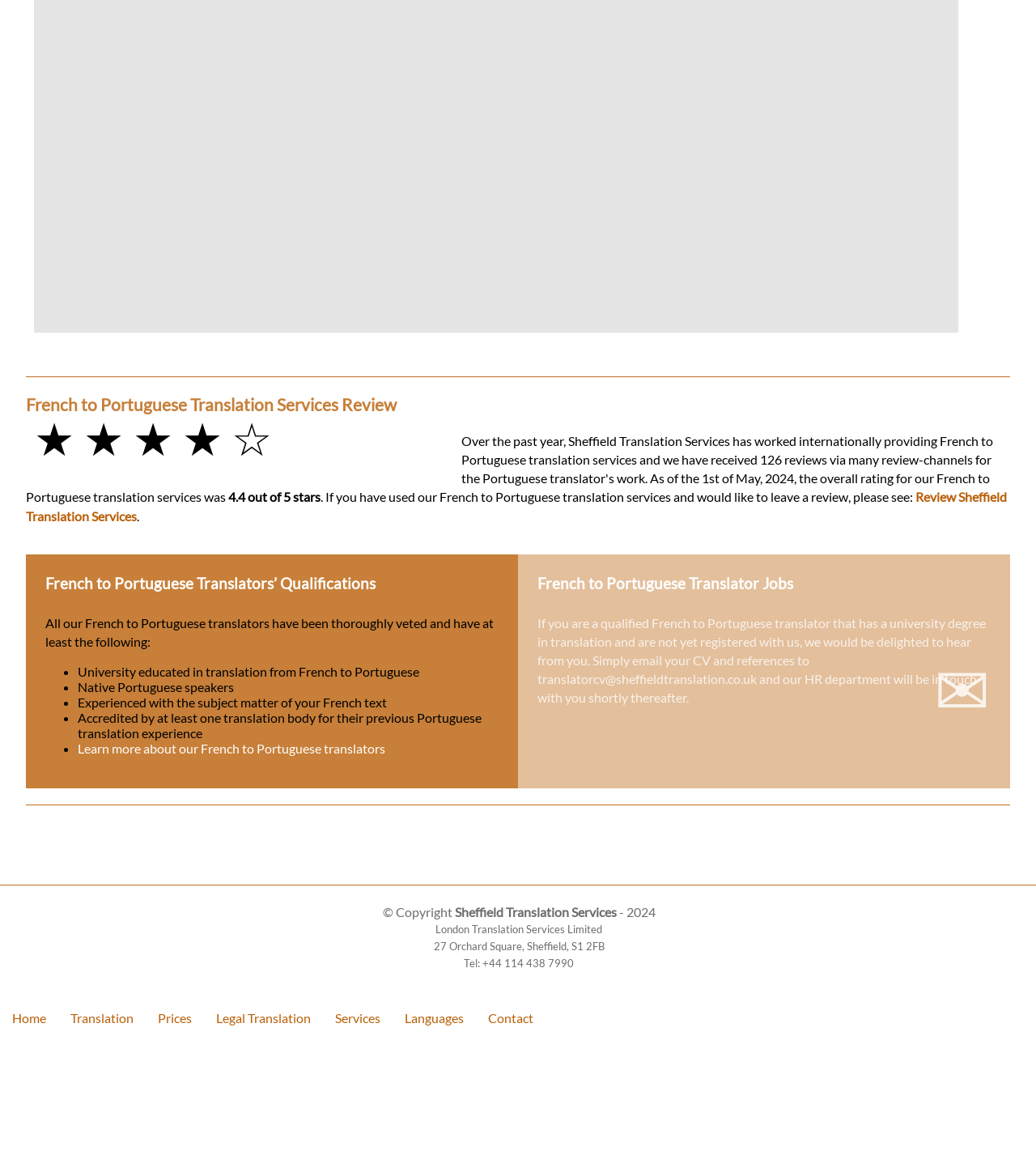Identify the bounding box coordinates of the clickable region to carry out the given instruction: "Go to the French to Portuguese Translation Services page".

[0.471, 0.753, 0.529, 0.766]